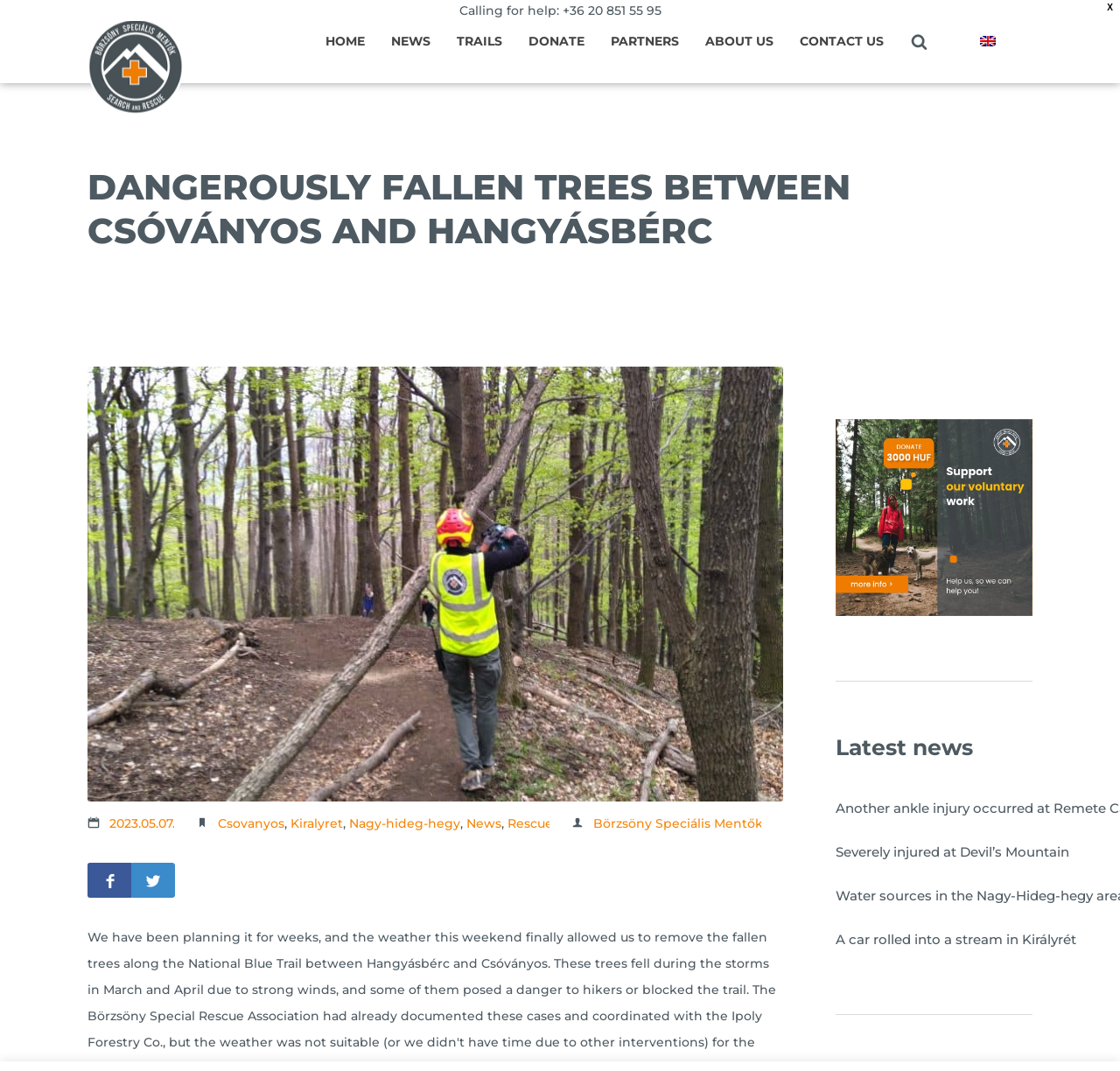Please determine the bounding box coordinates of the element's region to click for the following instruction: "Search for something".

[0.801, 0.018, 0.84, 0.059]